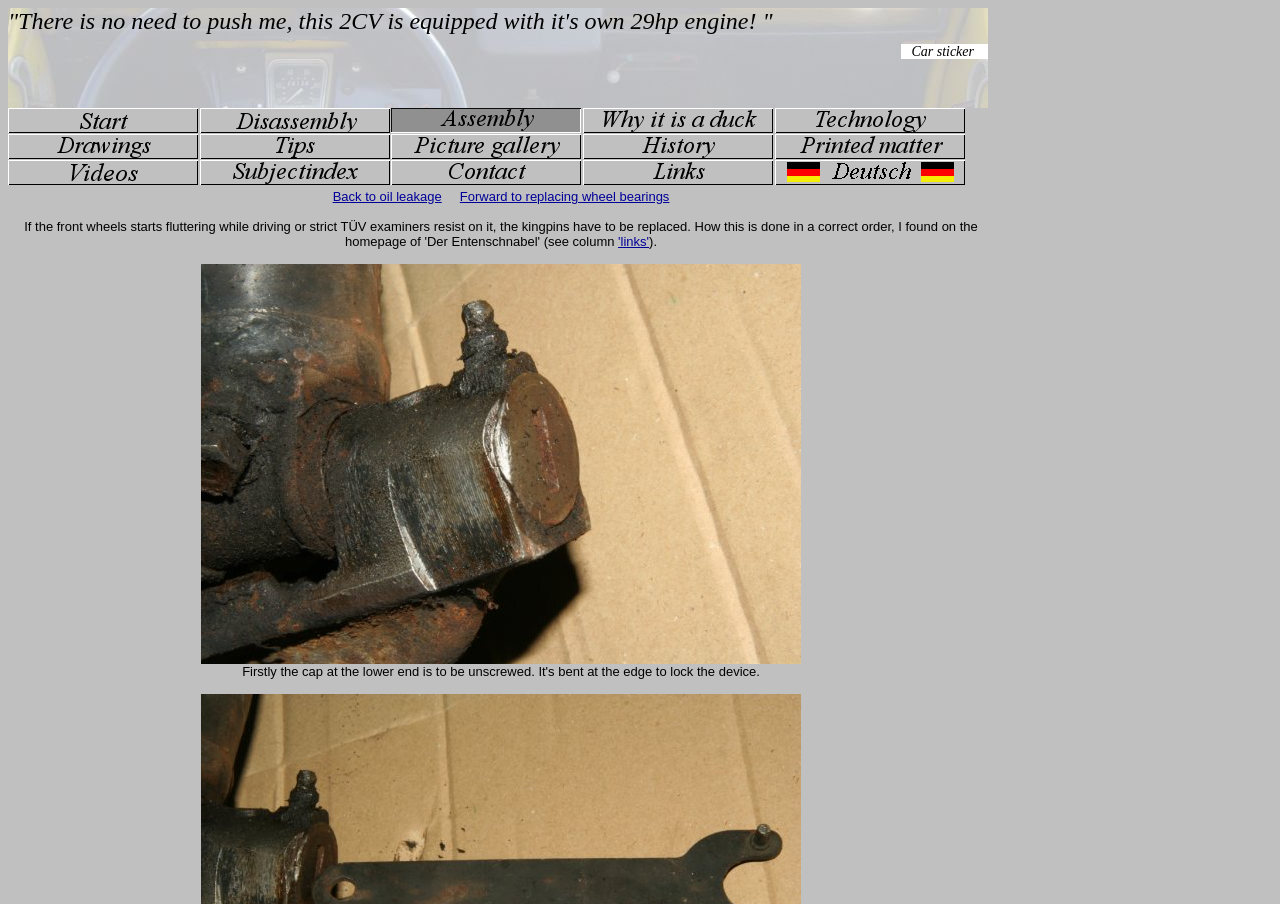Identify the bounding box coordinates of the clickable section necessary to follow the following instruction: "Open the Warum Ente? page". The coordinates should be presented as four float numbers from 0 to 1, i.e., [left, top, right, bottom].

[0.455, 0.142, 0.604, 0.148]